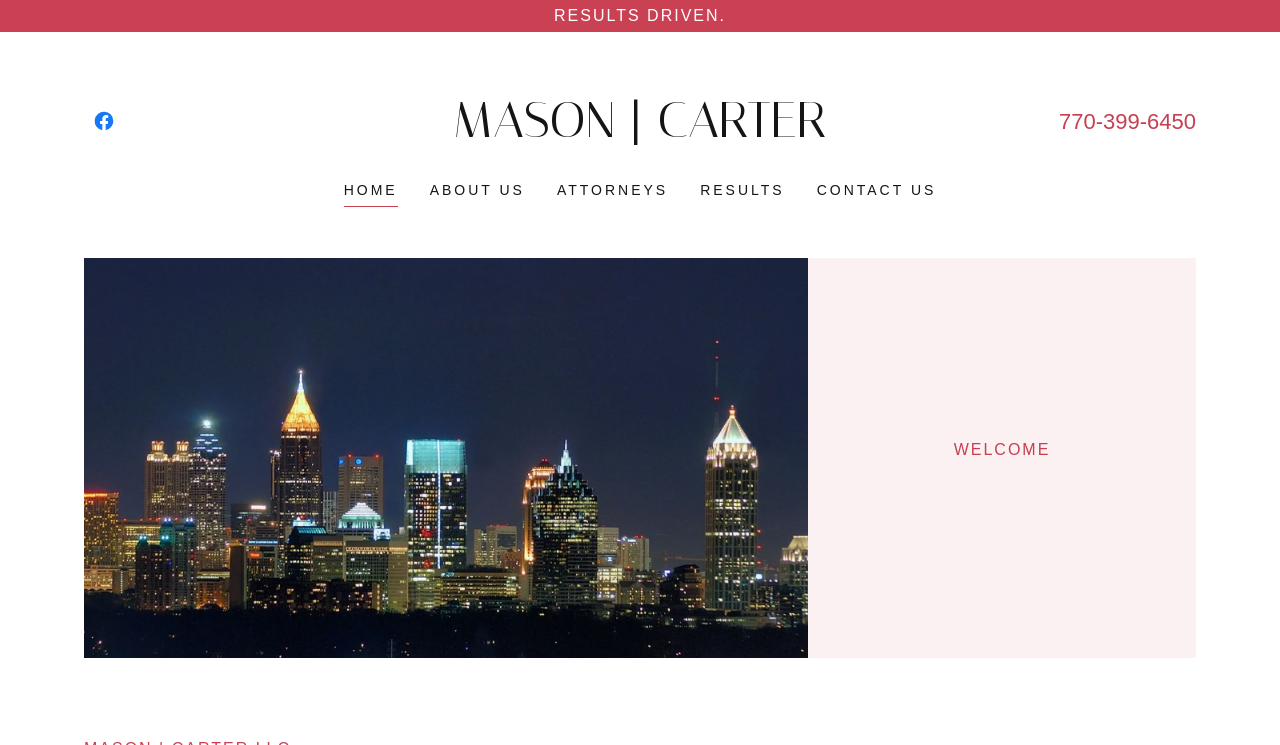How many social media links are there?
Make sure to answer the question with a detailed and comprehensive explanation.

There is only one social media link, which is the 'Facebook' link with a popup menu, and it has an image icon.